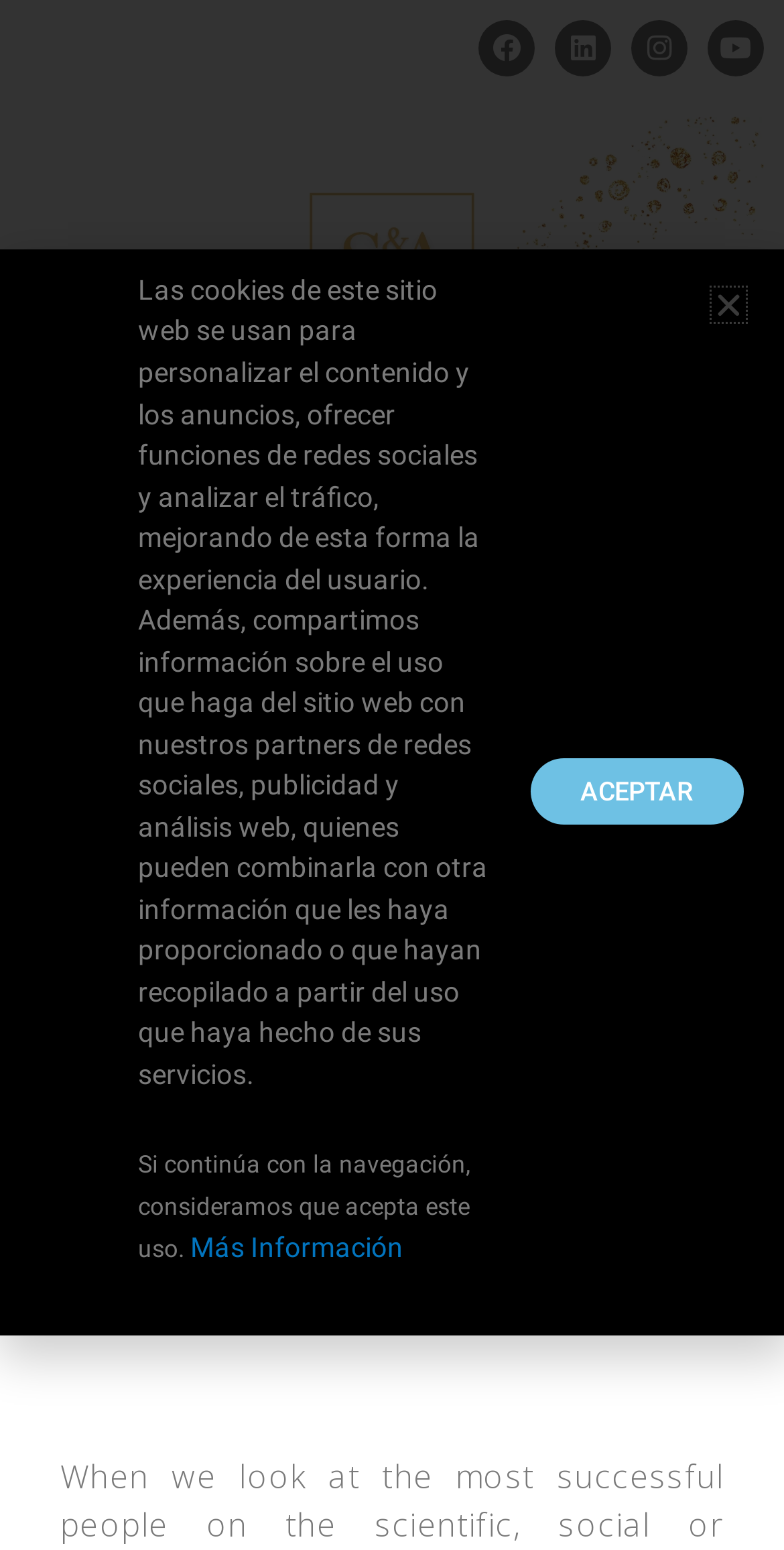Please answer the following question as detailed as possible based on the image: 
What is the text on the button at the top right corner?

The button at the top right corner has the text 'Alternar menú' and is not expanded.